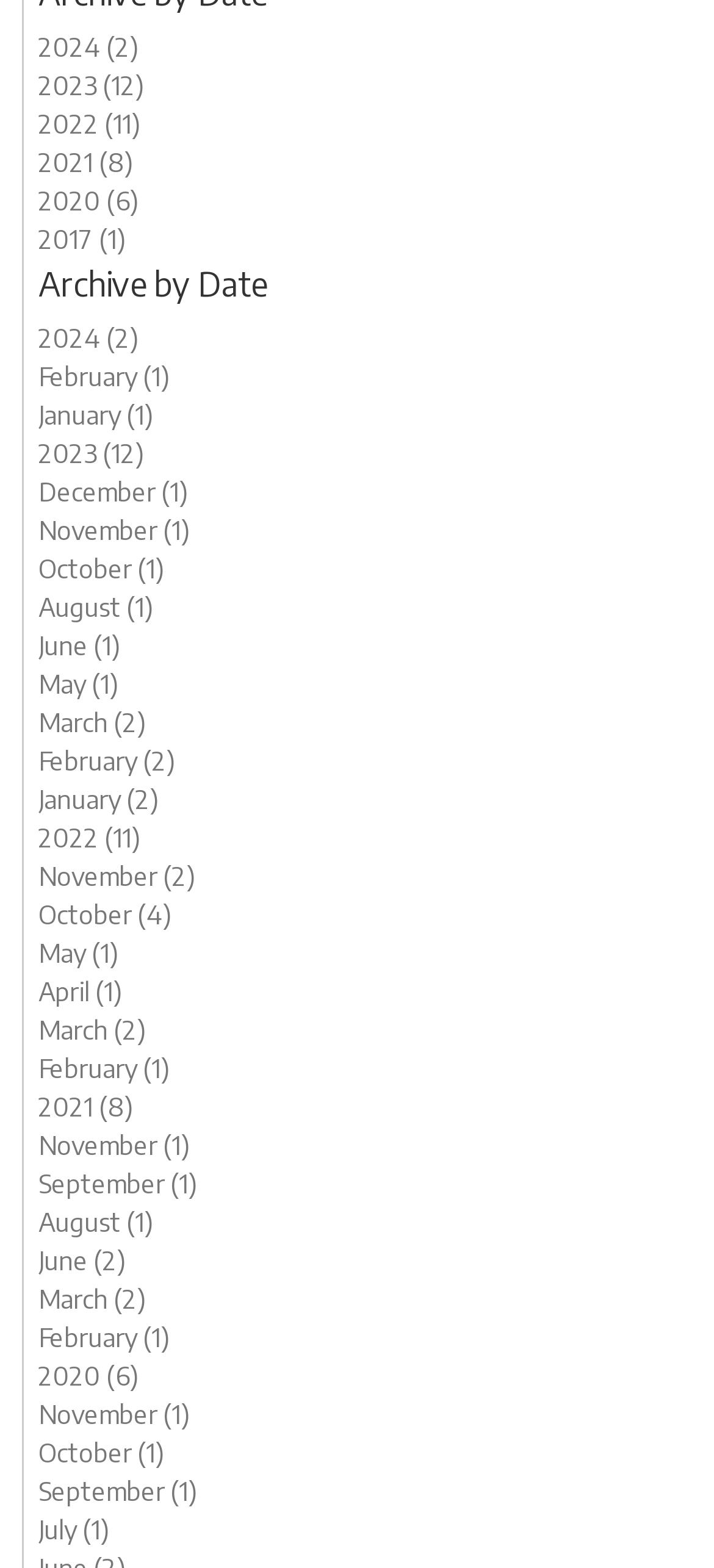Given the content of the image, can you provide a detailed answer to the question?
How many years are listed in the archive?

I counted the number of links with year numbers, starting from 2024 to 2017, and found 7 years listed in the archive.